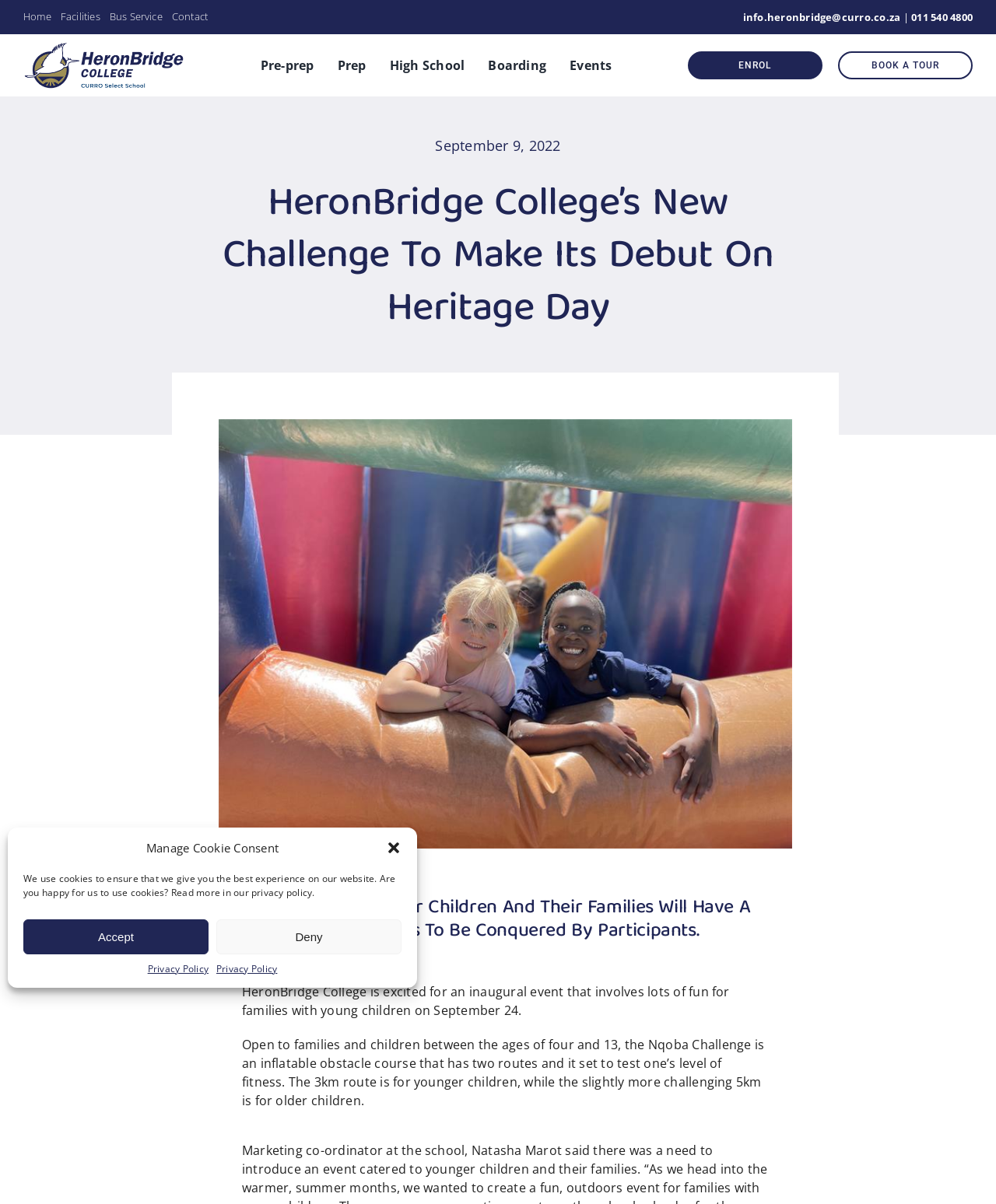Locate the bounding box of the UI element based on this description: "Pre-prep". Provide four float numbers between 0 and 1 as [left, top, right, bottom].

[0.262, 0.034, 0.315, 0.075]